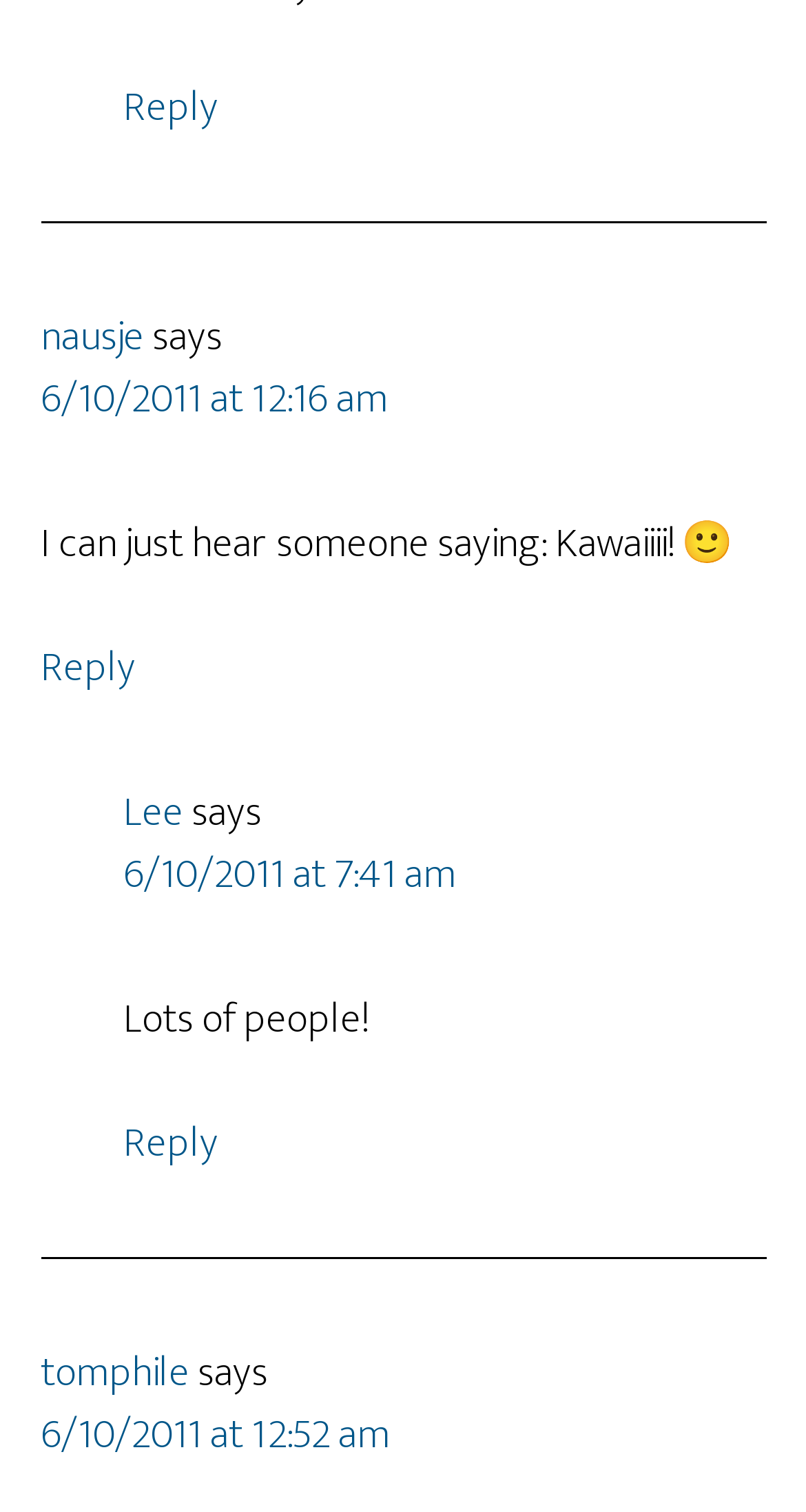Please reply to the following question with a single word or a short phrase:
Who is the author of the third comment?

tomphile